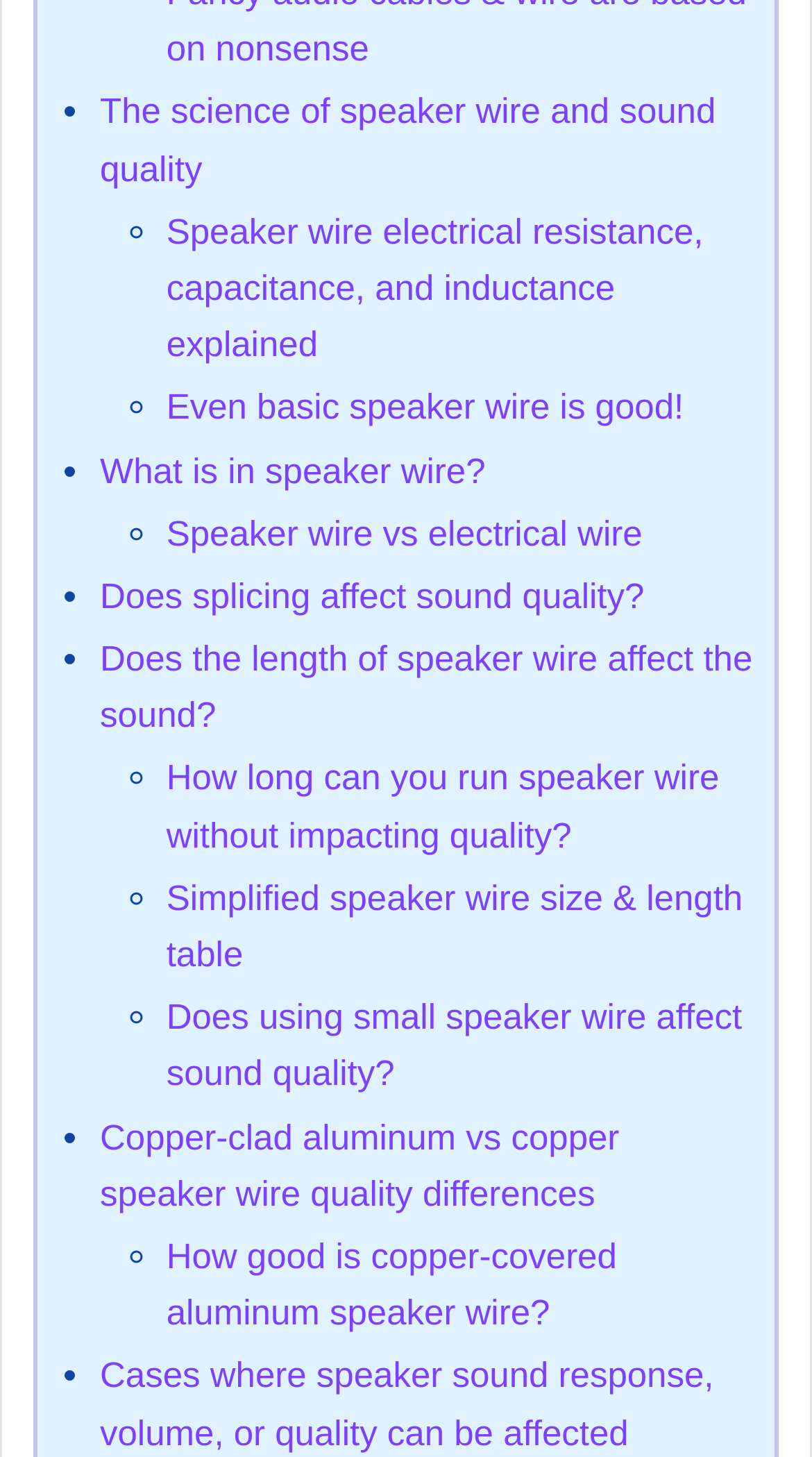Please identify the bounding box coordinates of the element that needs to be clicked to execute the following command: "Click on the link to learn about the science of speaker wire and sound quality". Provide the bounding box using four float numbers between 0 and 1, formatted as [left, top, right, bottom].

[0.123, 0.063, 0.882, 0.129]